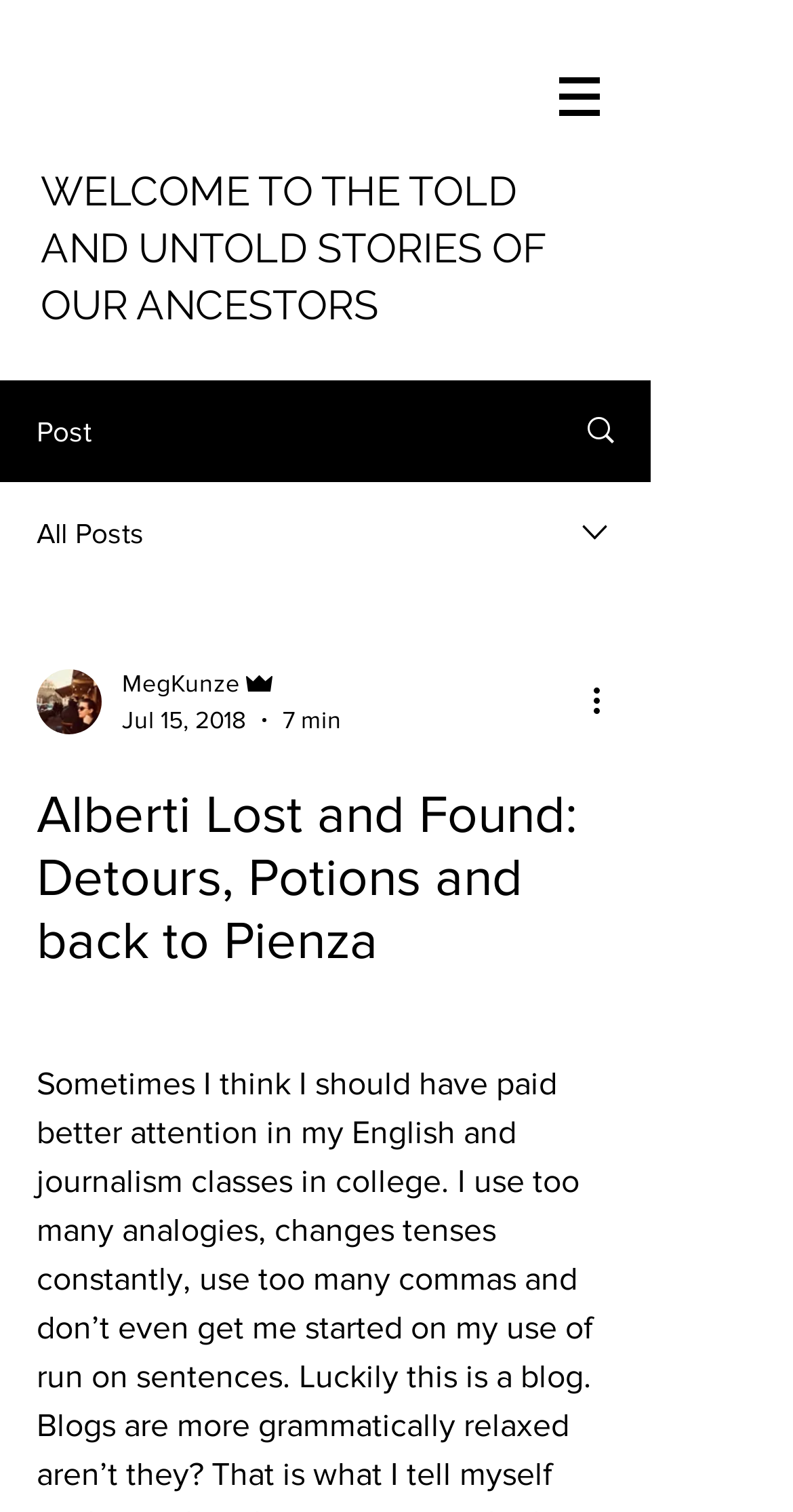Locate the bounding box for the described UI element: "parent_node: MegKunze". Ensure the coordinates are four float numbers between 0 and 1, formatted as [left, top, right, bottom].

[0.046, 0.442, 0.128, 0.485]